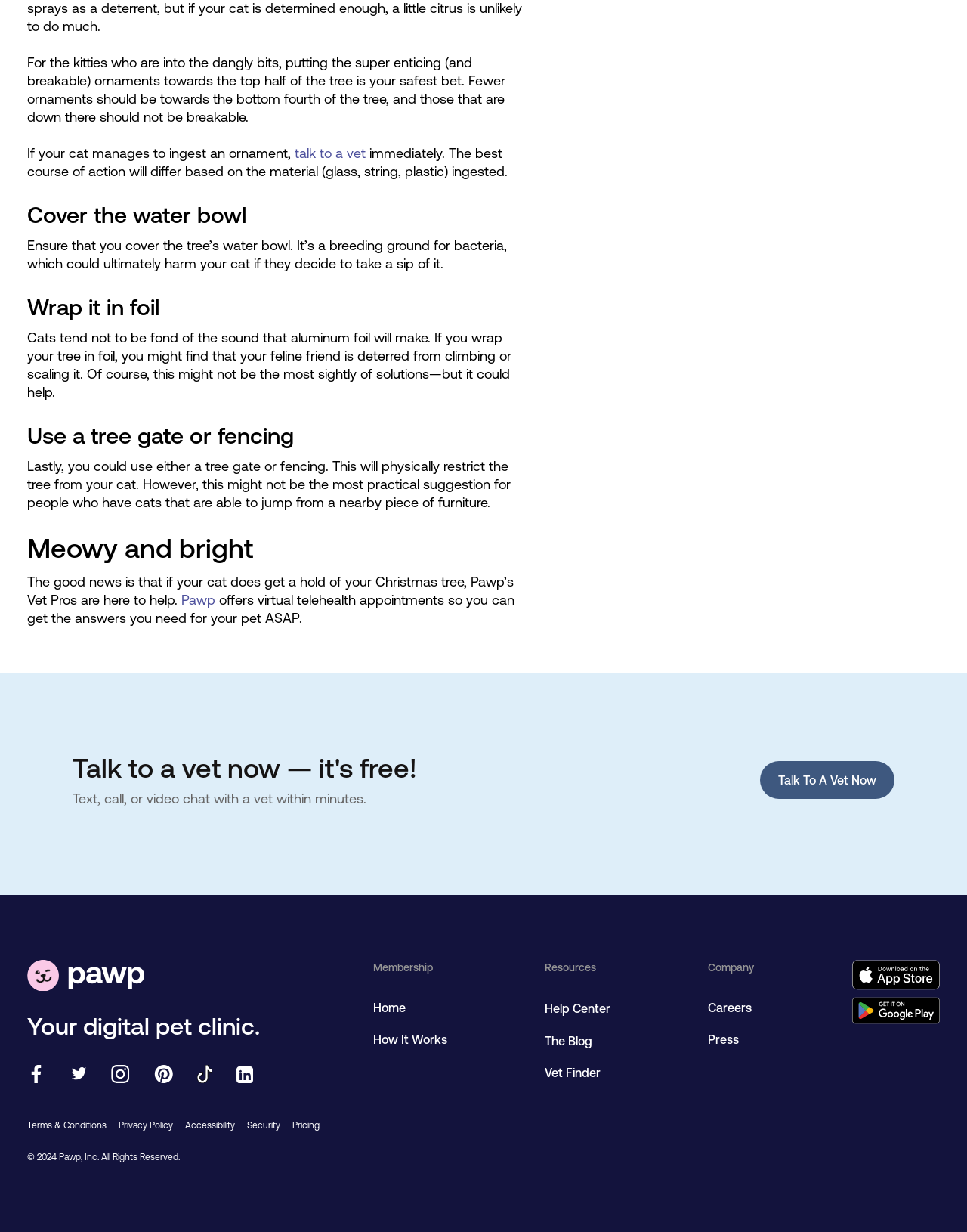What is Pawp?
Based on the screenshot, provide a one-word or short-phrase response.

Digital pet clinic